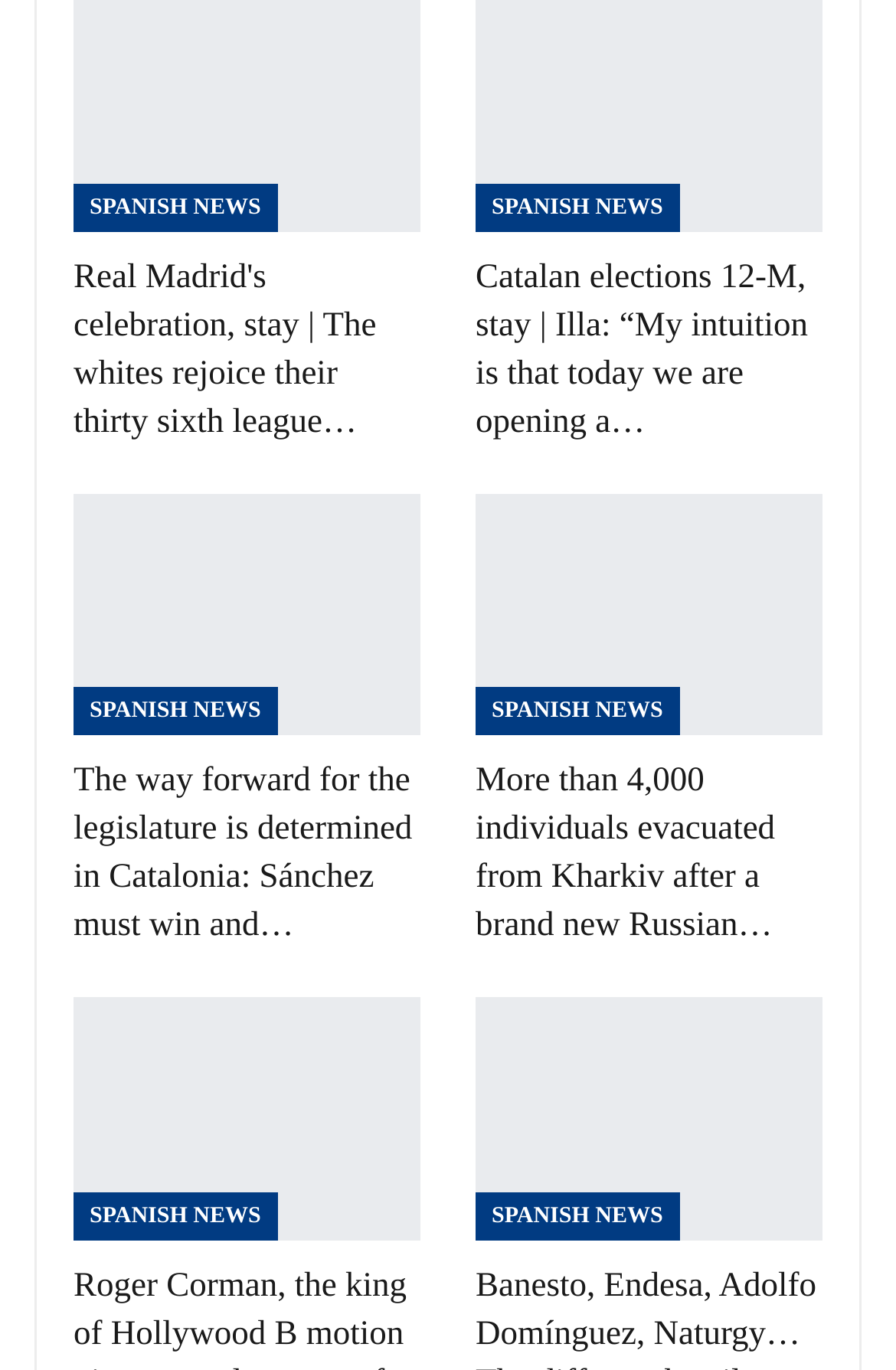What is the topic of the first news article?
Answer the question with as much detail as possible.

The first link on the webpage has the text 'Real Madrid's celebration, stay | The whites rejoice their thirty sixth league…', which suggests that the topic of the first news article is Real Madrid's celebration.